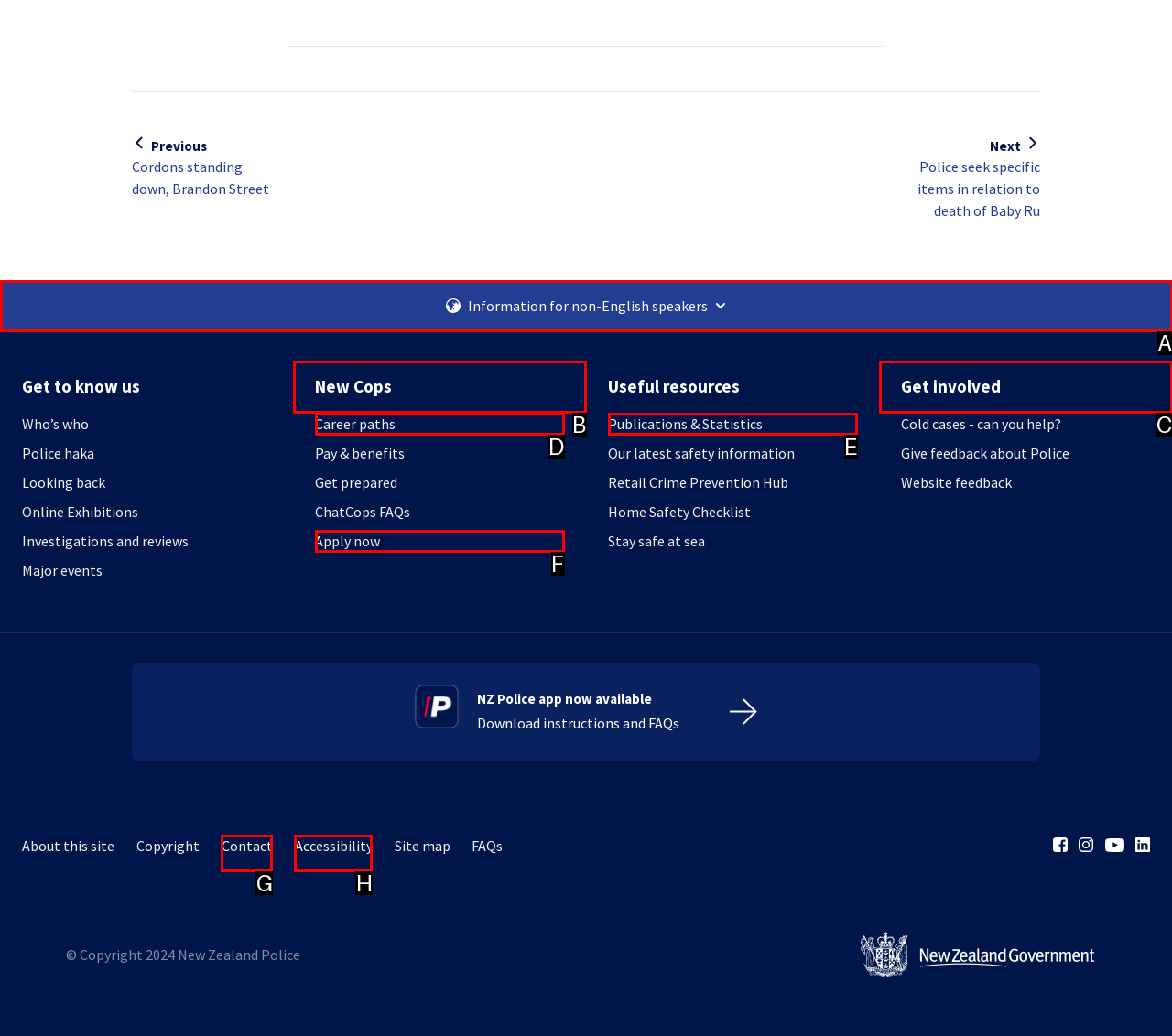Based on the description: Accessibility
Select the letter of the corresponding UI element from the choices provided.

H